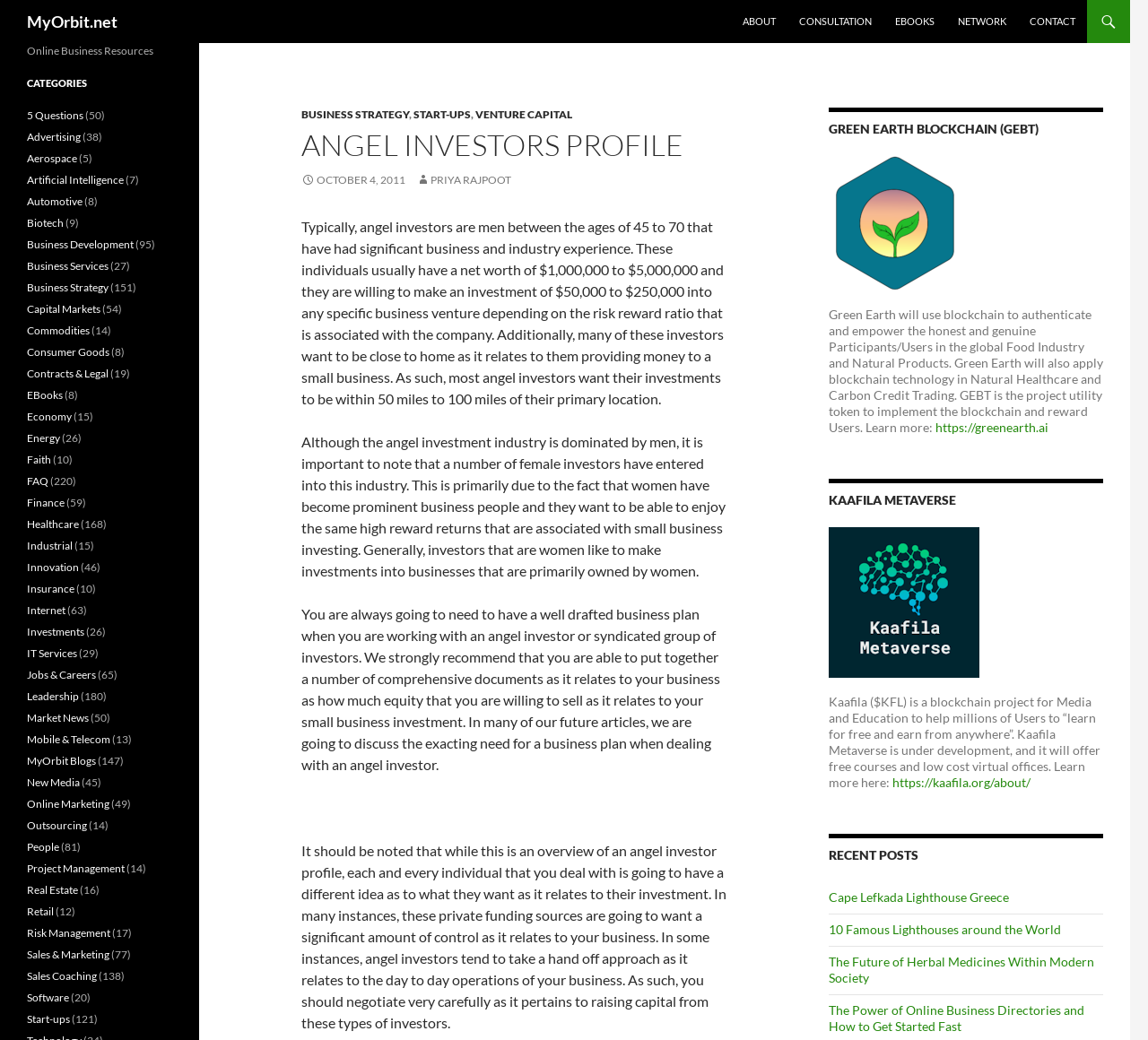Summarize the contents and layout of the webpage in detail.

The webpage is about Angel Investors Profile on MyOrbit.net. At the top, there is a heading "MyOrbit.net" and a navigation menu with links to "ABOUT", "CONSULTATION", "EBOOKS", "NETWORK", and "CONTACT". Below the navigation menu, there is a header "ANGEL INVESTORS PROFILE" followed by a link to "OCTOBER 4, 2011" and another link to "PRIYA RAJPOOT".

The main content of the webpage is divided into several sections. The first section provides an overview of angel investors, describing their typical characteristics, such as age, net worth, and investment preferences. The text also mentions that many angel investors want to invest in businesses close to their location.

The next section is about a blockchain project called Green Earth Blockchain (GEBT), which aims to authenticate and empower honest participants in the food industry and natural products. There is a link to learn more about the project.

Below that, there is a section about Kaafila Metaverse, a blockchain project for media and education that offers free courses and low-cost virtual offices. Again, there is a link to learn more about the project.

The webpage also features a section titled "RECENT POSTS" with links to four articles, including "Cape Lefkada Lighthouse Greece", "10 Famous Lighthouses around the World", "The Future of Herbal Medicines Within Modern Society", and "The Power of Online Business Directories and How to Get Started Fast".

On the left side of the webpage, there is a column with headings "Online Business Resources" and "CATEGORIES". Under "CATEGORIES", there are numerous links to various topics, such as "5 Questions", "Advertising", "Aerospace", "Artificial Intelligence", and many more, each with a number in parentheses indicating the number of related articles.

Overall, the webpage provides information about angel investors, blockchain projects, and online business resources, with many links to related articles and projects.